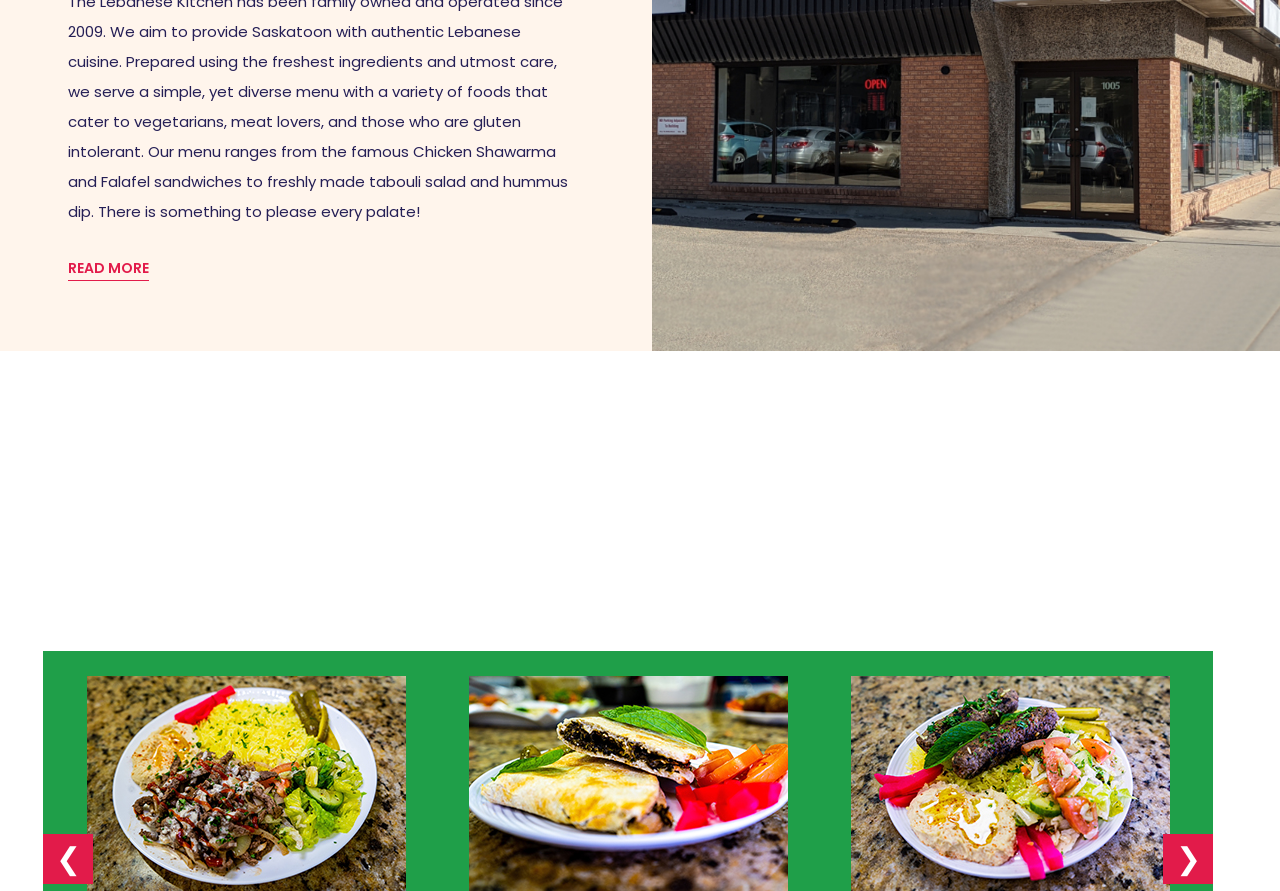Please determine the bounding box of the UI element that matches this description: ❯. The coordinates should be given as (top-left x, top-left y, bottom-right x, bottom-right y), with all values between 0 and 1.

[0.909, 0.936, 0.948, 0.992]